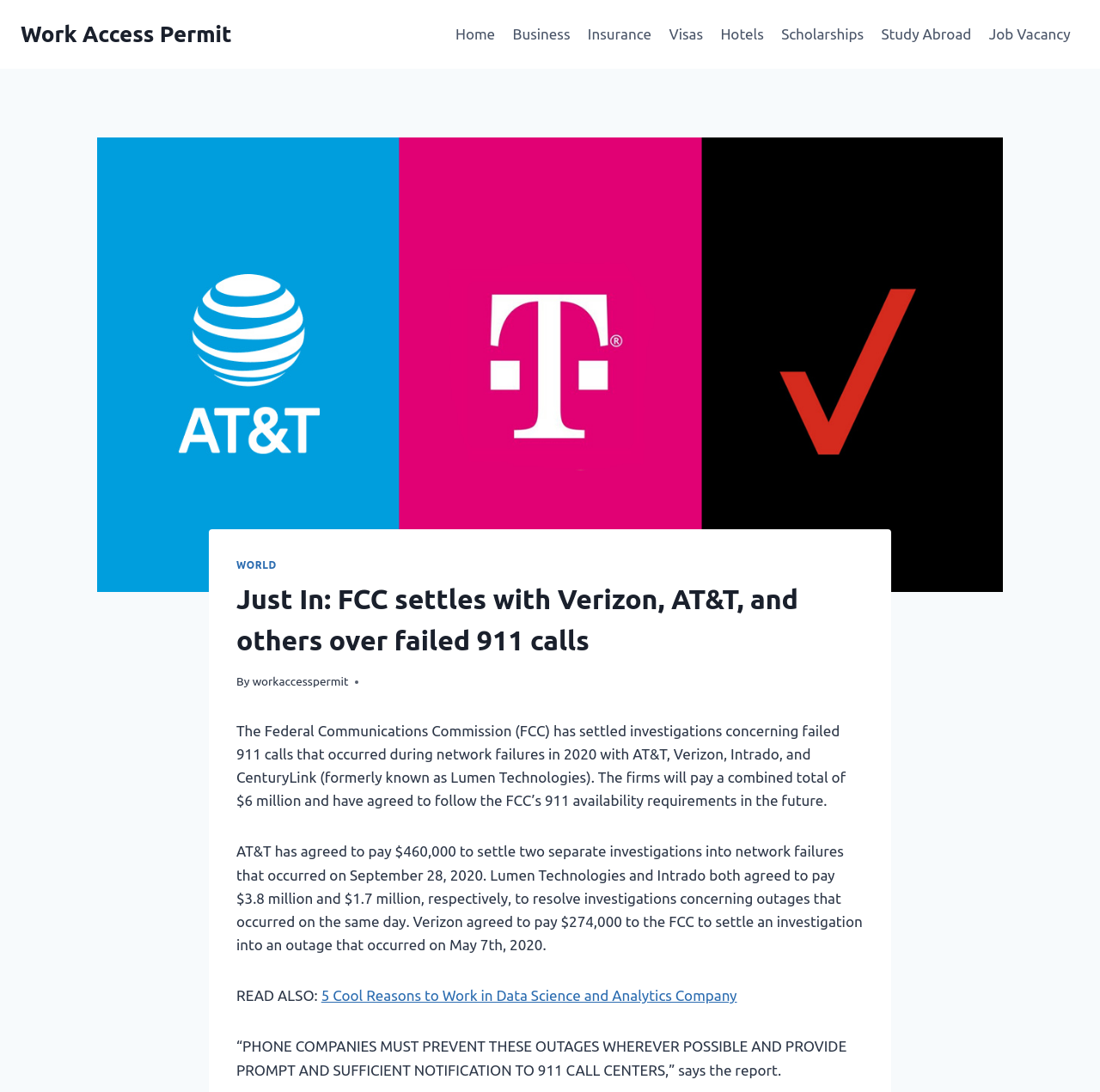Refer to the screenshot and give an in-depth answer to this question: When did the network failures occur?

According to the article, the network failures occurred on September 28, 2020, and May 7th, 2020.